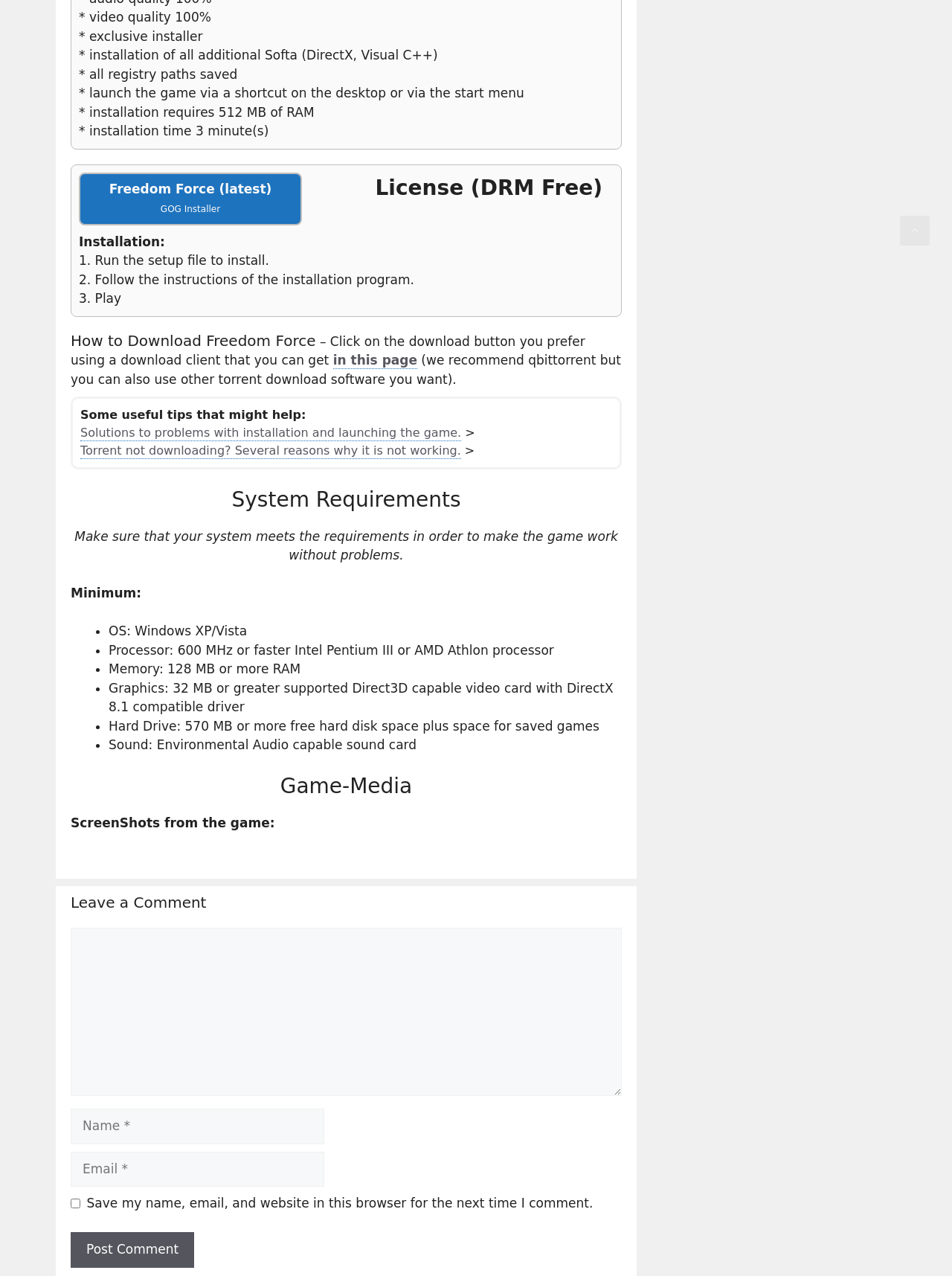Pinpoint the bounding box coordinates of the clickable element to carry out the following instruction: "Click the 'Torrent not downloading? Several reasons why it is not working.' link."

[0.084, 0.348, 0.484, 0.36]